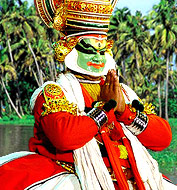Paint a vivid picture of the image with your description.

This captivating image showcases a performer in a traditional Kerala Kathakali attire, a classical dance form known for its elaborate costumes, intricate makeup, and expressive movements. The performer is adorned with a vibrant red garment and an intricately designed headpiece, vividly reflecting the rich cultural heritage of Kerala. The character displays a gesture of greeting or respect, with hands held together in front, against a backdrop of lush palm trees and serene waters, emblematic of Kerala's picturesque landscape. This visual representation highlights the artistic and cultural significance of Kathakali in Kerala, inviting viewers to appreciate the depth of this revered art form.